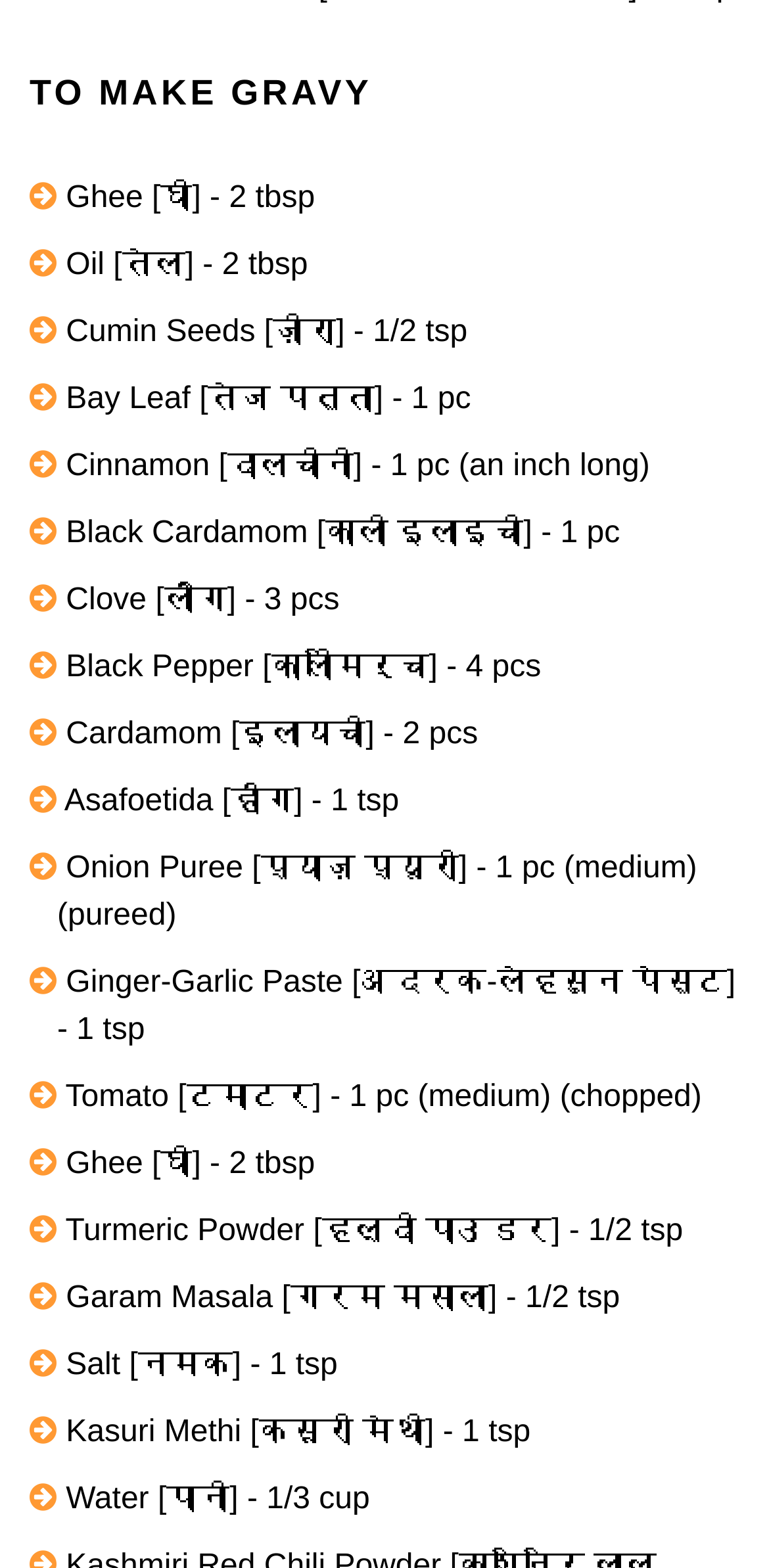Using the details from the image, please elaborate on the following question: What is the last ingredient in the recipe?

The last ingredient in the recipe is 'Water' which is indicated by the last StaticText element that describes an ingredient, with a quantity of 1/3 cup.